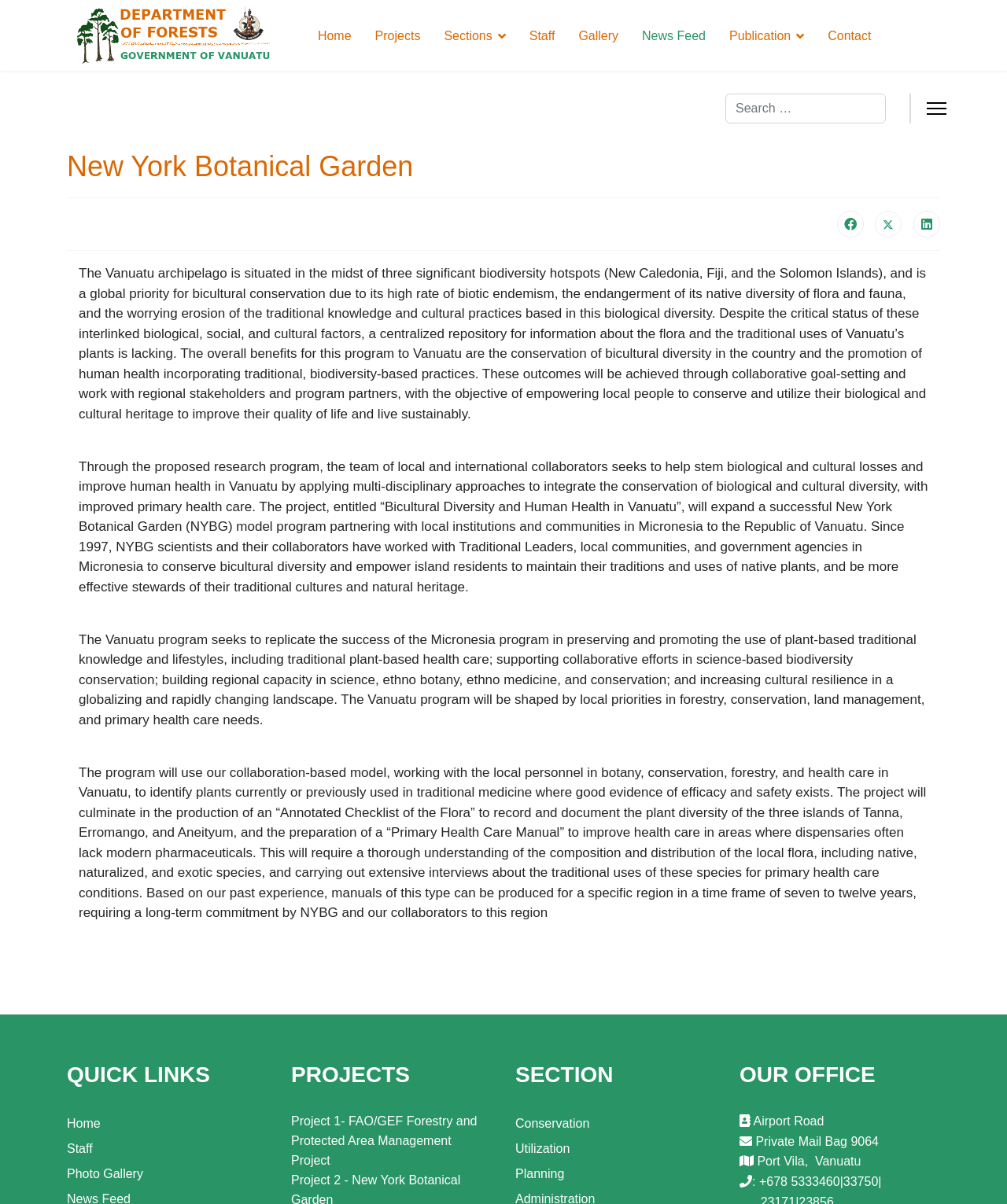Please identify the coordinates of the bounding box for the clickable region that will accomplish this instruction: "Search for something".

[0.72, 0.077, 0.88, 0.102]